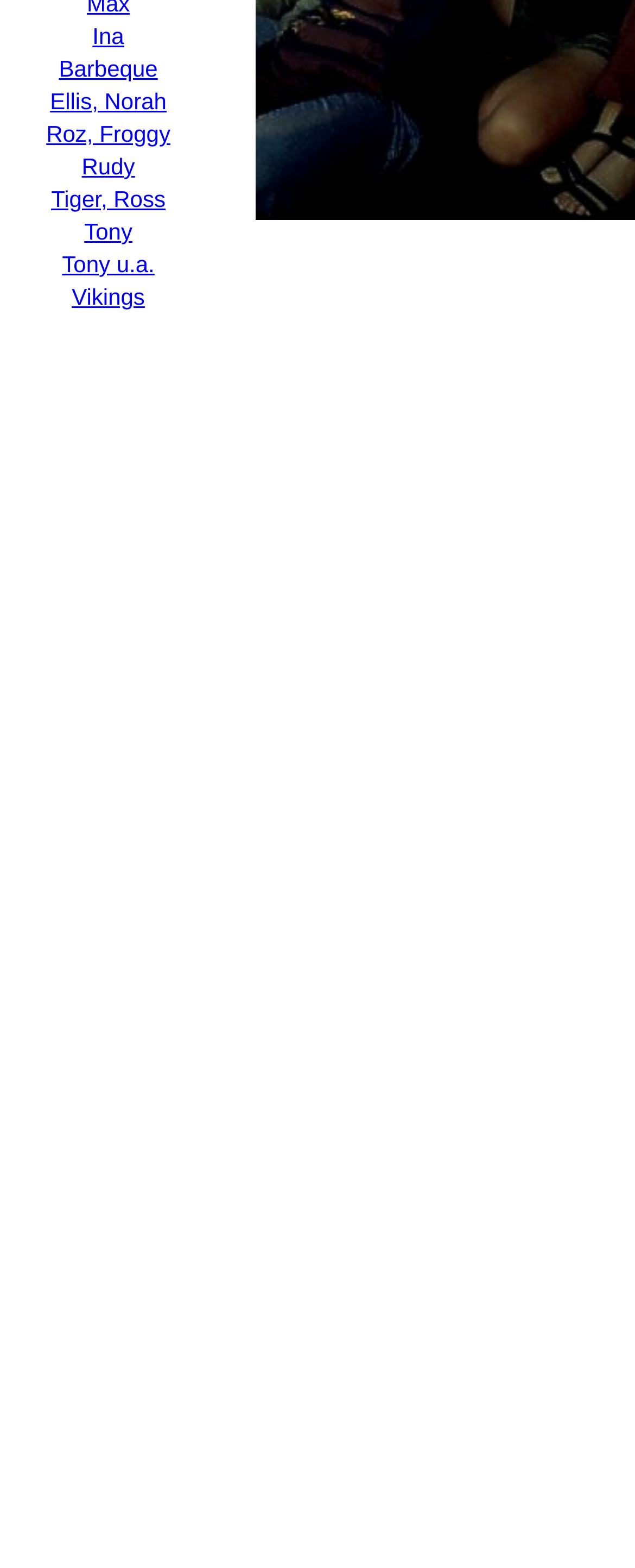Bounding box coordinates are specified in the format (top-left x, top-left y, bottom-right x, bottom-right y). All values are floating point numbers bounded between 0 and 1. Please provide the bounding box coordinate of the region this sentence describes: Roz, Froggy

[0.073, 0.077, 0.268, 0.094]